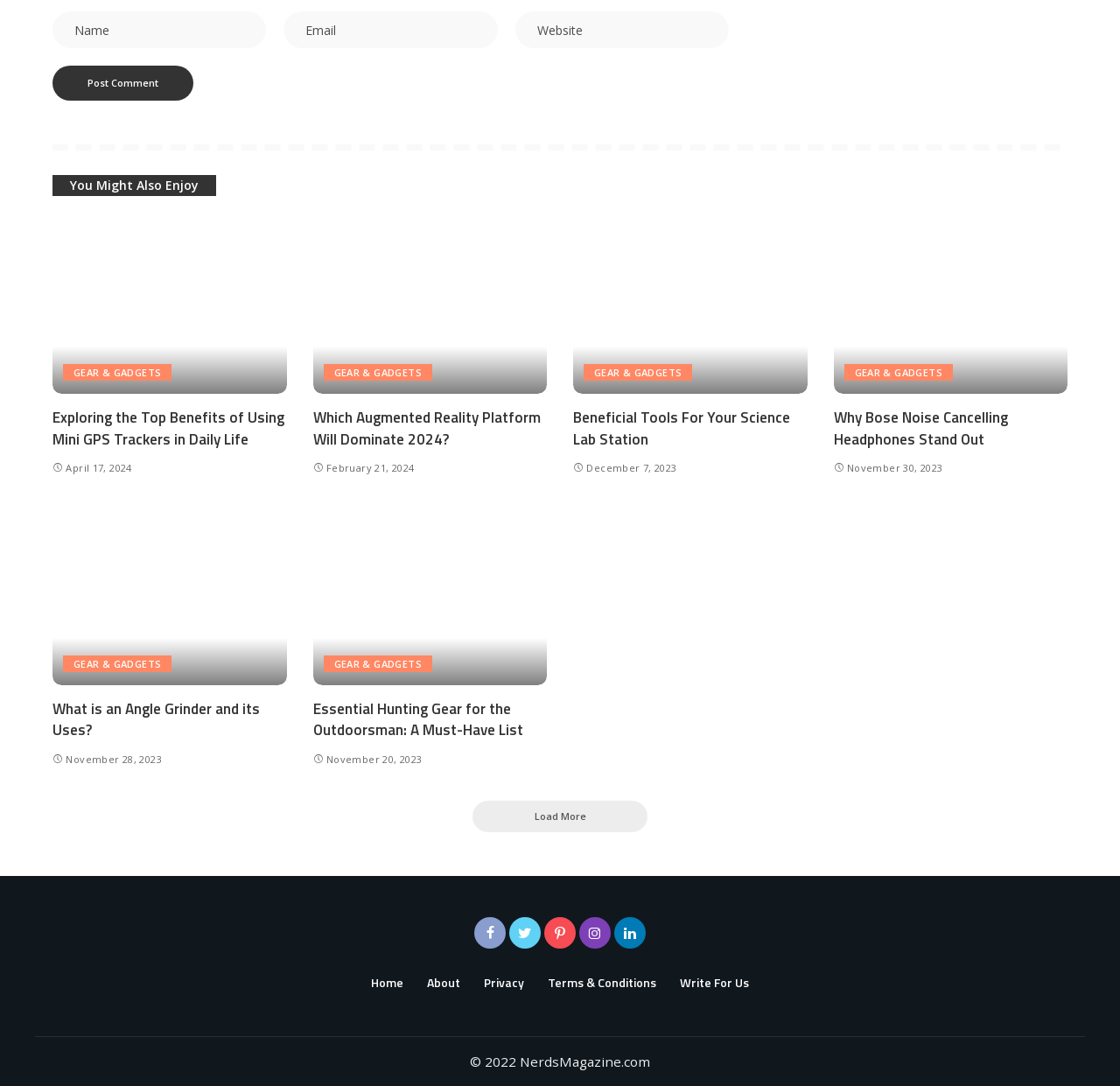Determine the bounding box coordinates for the HTML element described here: "Home".

[0.322, 0.895, 0.37, 0.914]